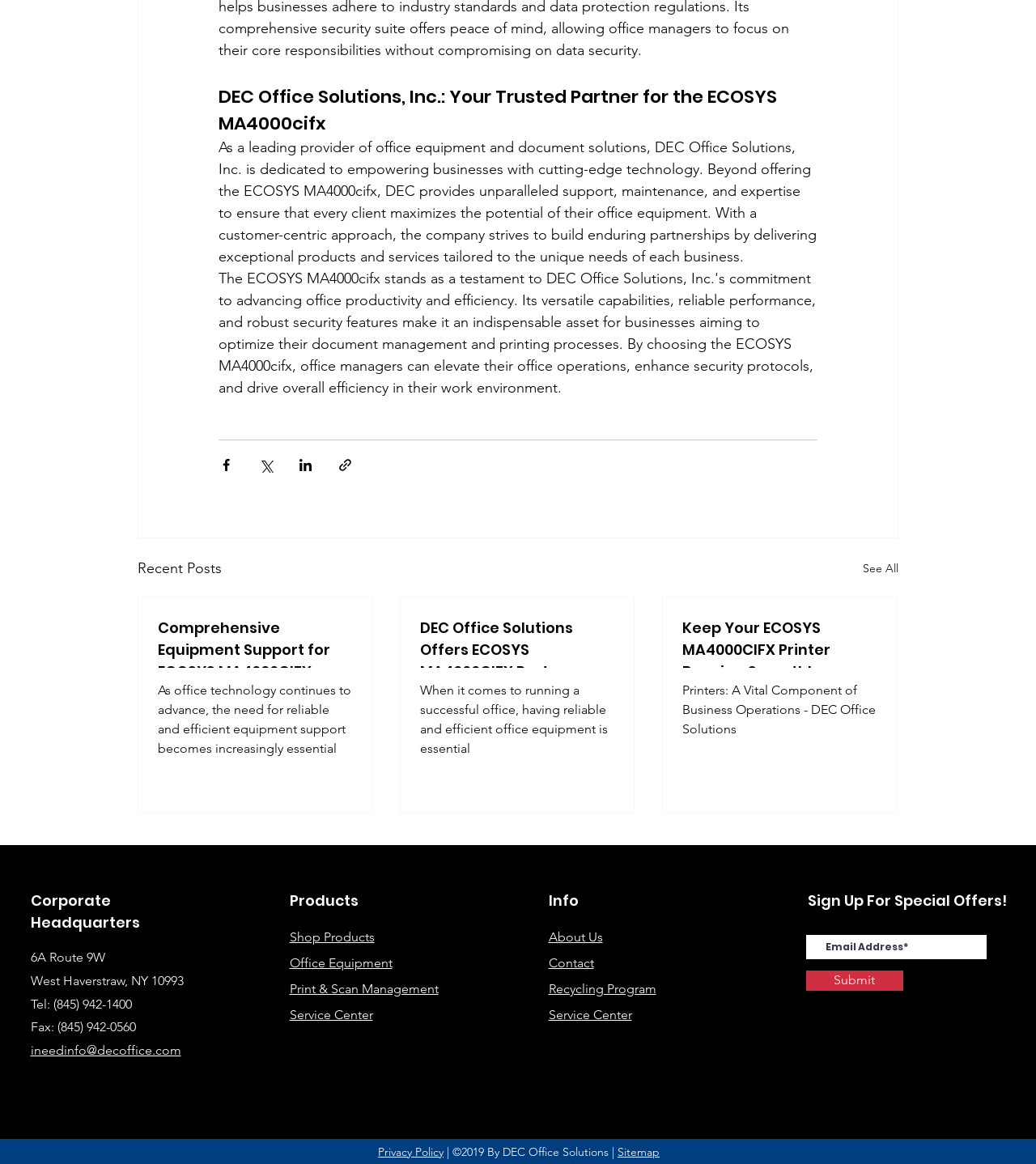Based on the image, give a detailed response to the question: What is the topic of the 'Recent Posts' section?

The 'Recent Posts' section contains three articles with links and descriptions, and the topics of these articles are related to office equipment and document solutions, such as equipment support and printer maintenance.